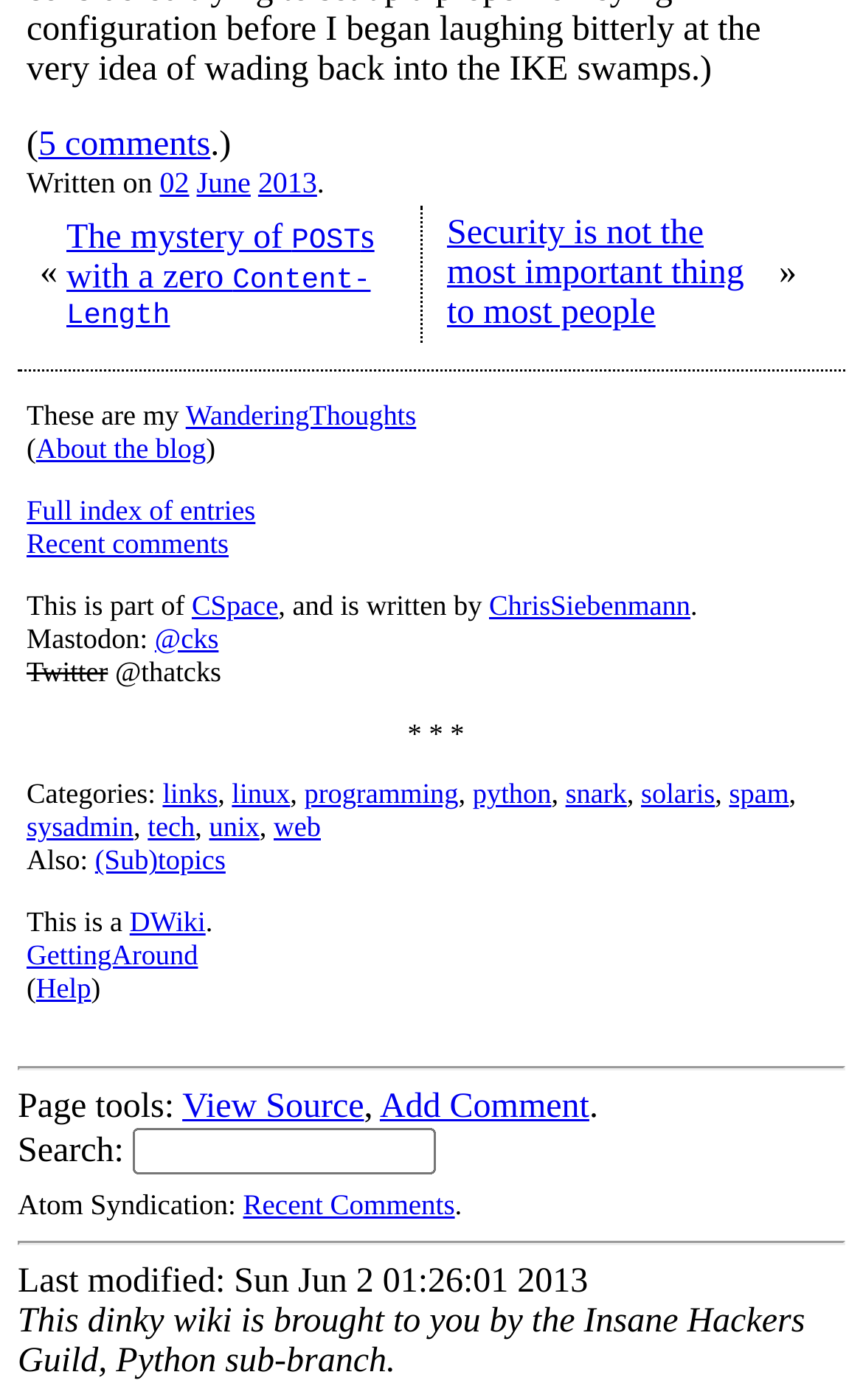Point out the bounding box coordinates of the section to click in order to follow this instruction: "View the blog post about the mystery of POSTs with a zero Content-Length".

[0.036, 0.148, 0.482, 0.245]